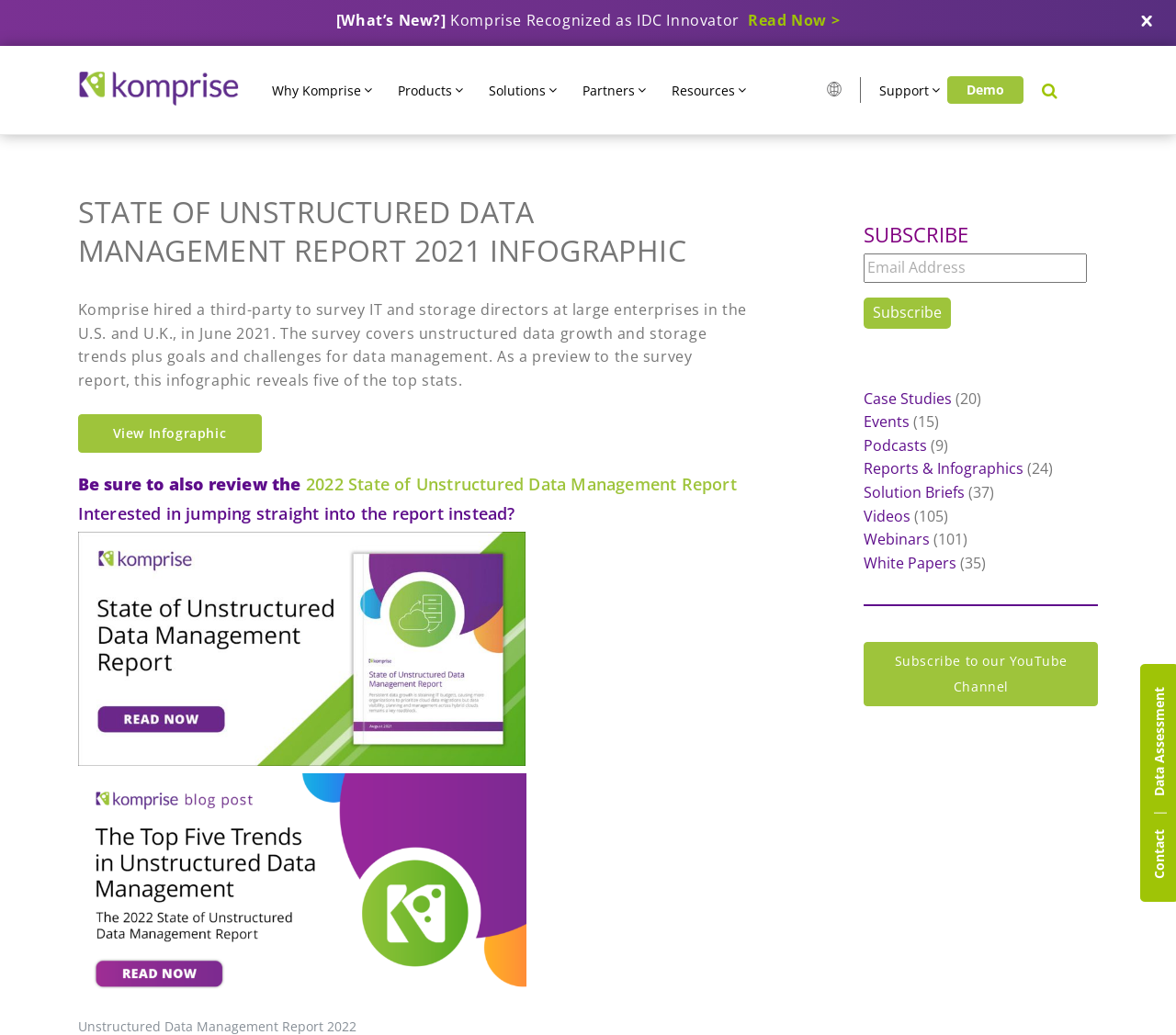Based on the element description Case Studies, identify the bounding box coordinates for the UI element. The coordinates should be in the format (top-left x, top-left y, bottom-right x, bottom-right y) and within the 0 to 1 range.

[0.735, 0.375, 0.81, 0.394]